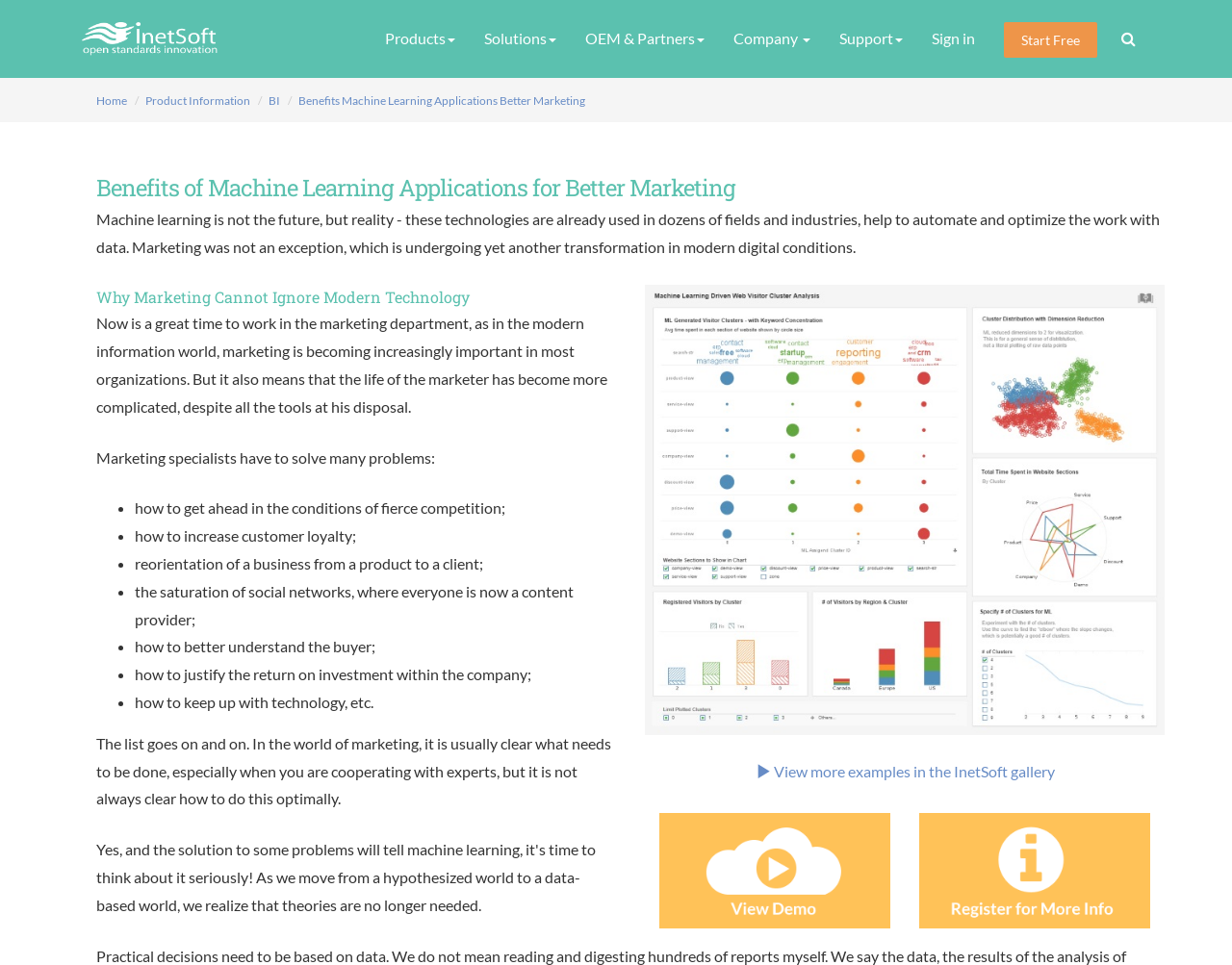What is the image below the text 'Benefits of Machine Learning Applications for Better Marketing'?
Your answer should be a single word or phrase derived from the screenshot.

An example of a machine learning application